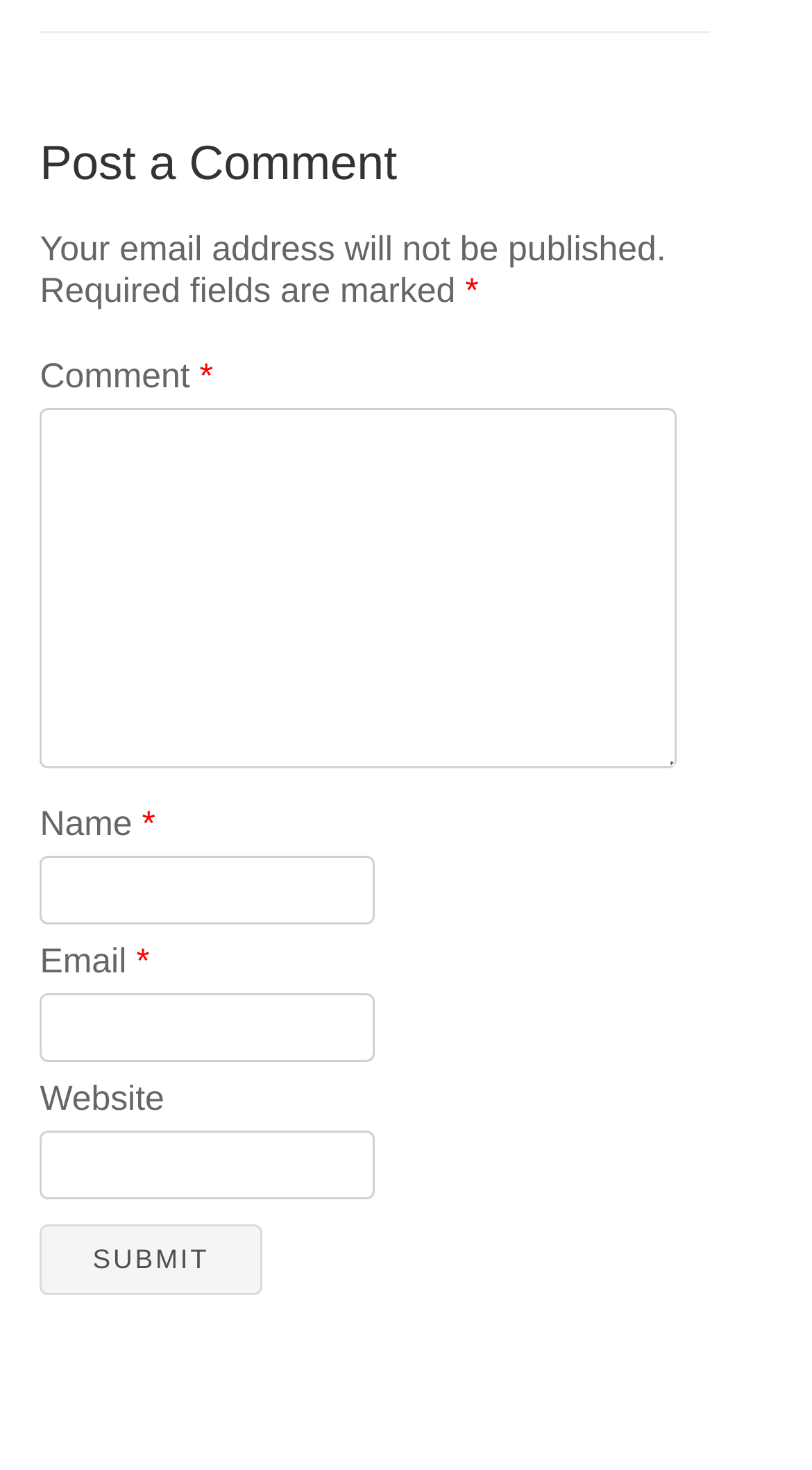Calculate the bounding box coordinates of the UI element given the description: "name="submit" value="Submit"".

[0.049, 0.833, 0.323, 0.882]